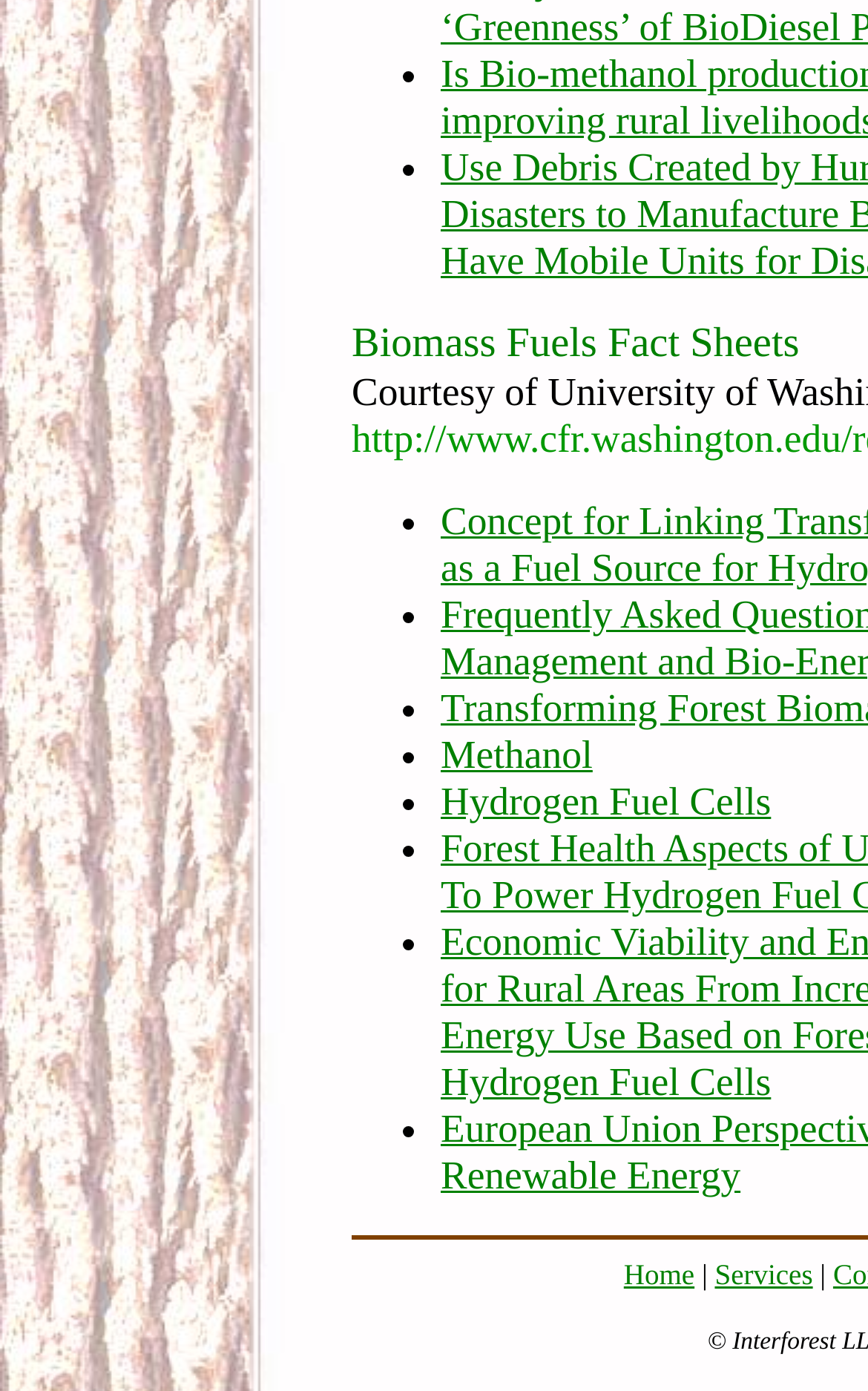Identify the bounding box of the UI element described as follows: "Hydrogen Fuel Cells". Provide the coordinates as four float numbers in the range of 0 to 1 [left, top, right, bottom].

[0.508, 0.56, 0.888, 0.592]